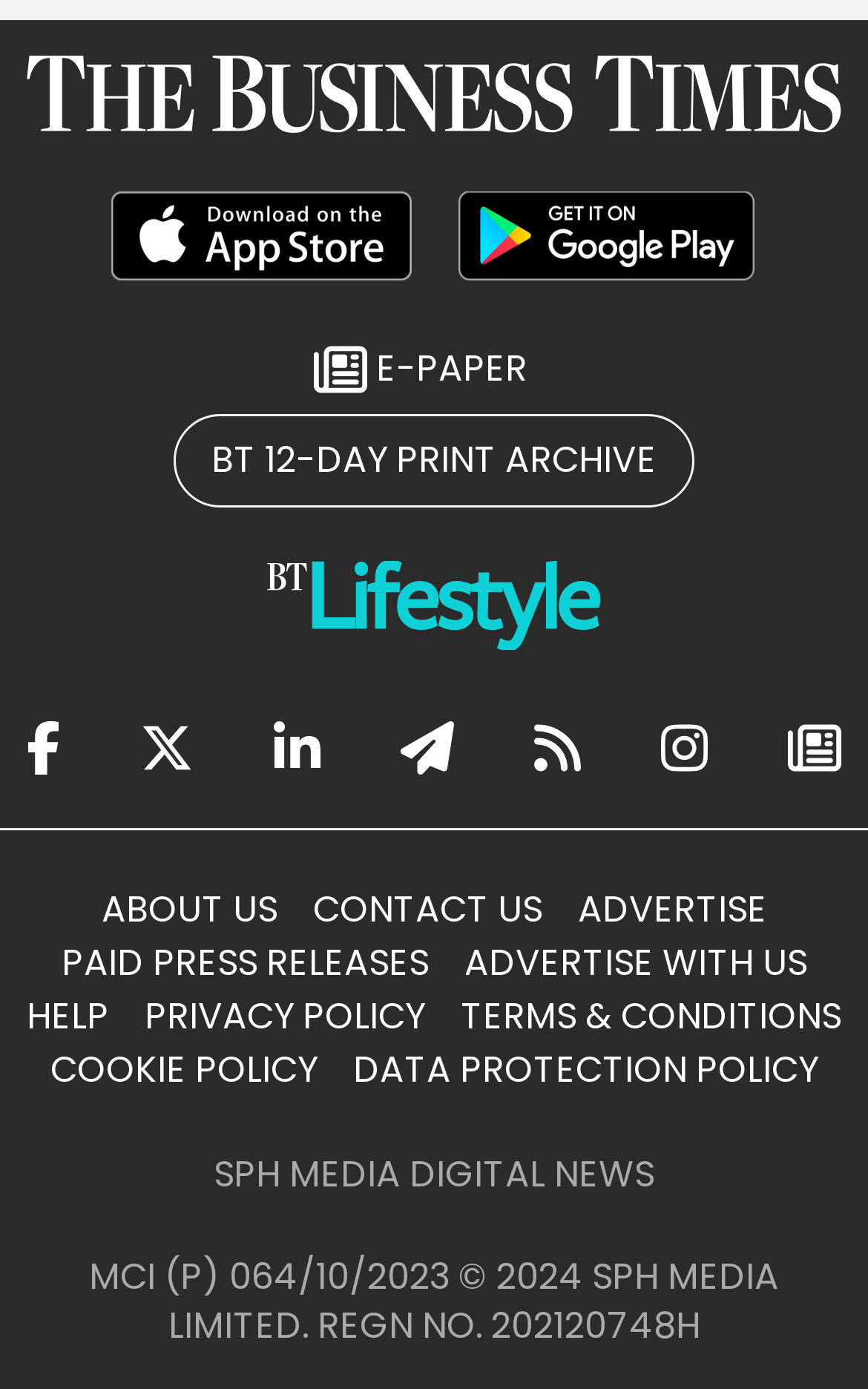Using the provided description: "BT 12-DAY PRINT ARCHIVE", find the bounding box coordinates of the corresponding UI element. The output should be four float numbers between 0 and 1, in the format [left, top, right, bottom].

[0.244, 0.312, 0.756, 0.35]